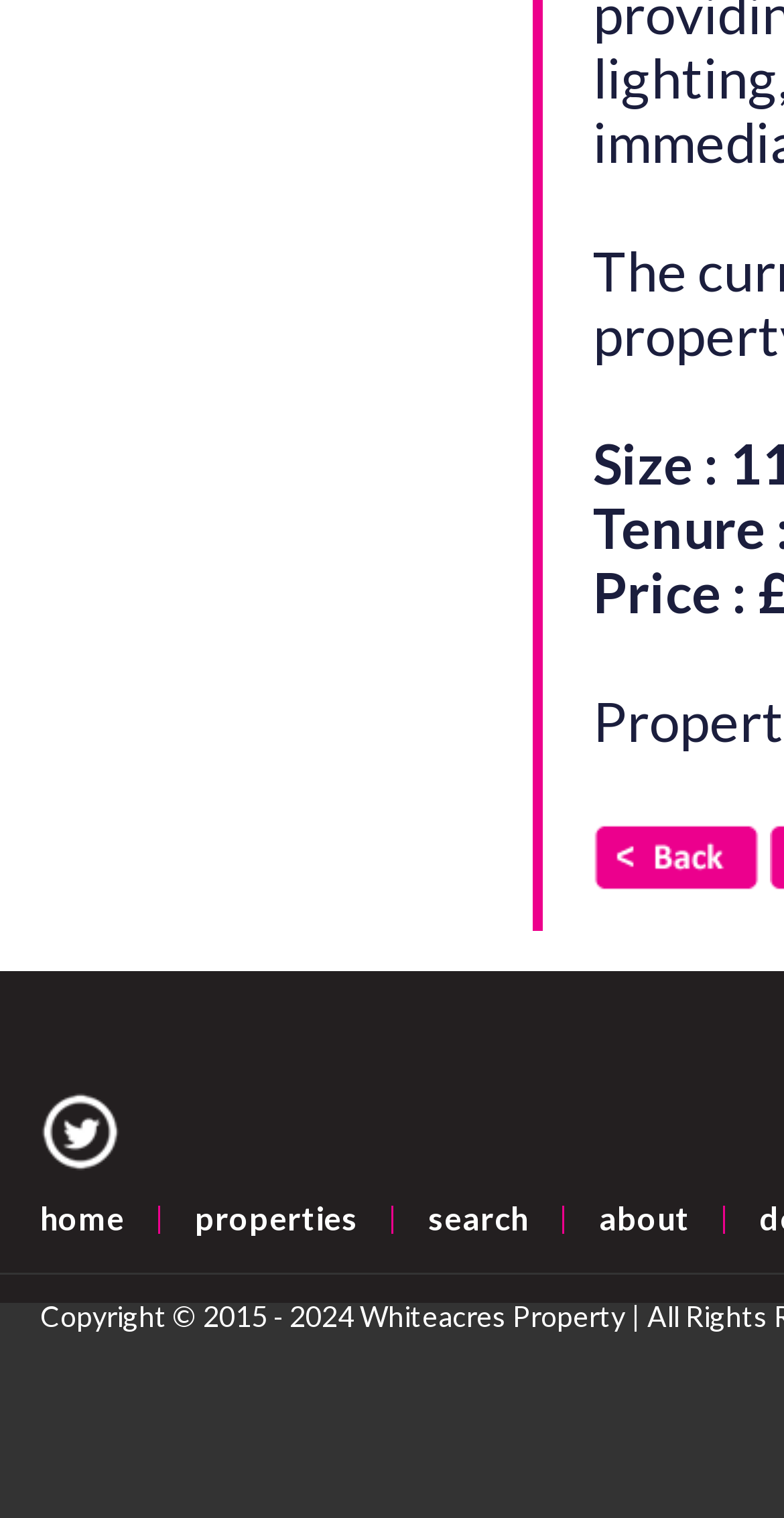Using the details from the image, please elaborate on the following question: What is the separator between navigation links?

I observed that there are '|' characters between the navigation links, which are used to separate them. For example, there is a '|' character between 'home' and 'properties', and another one between 'search' and 'about'.